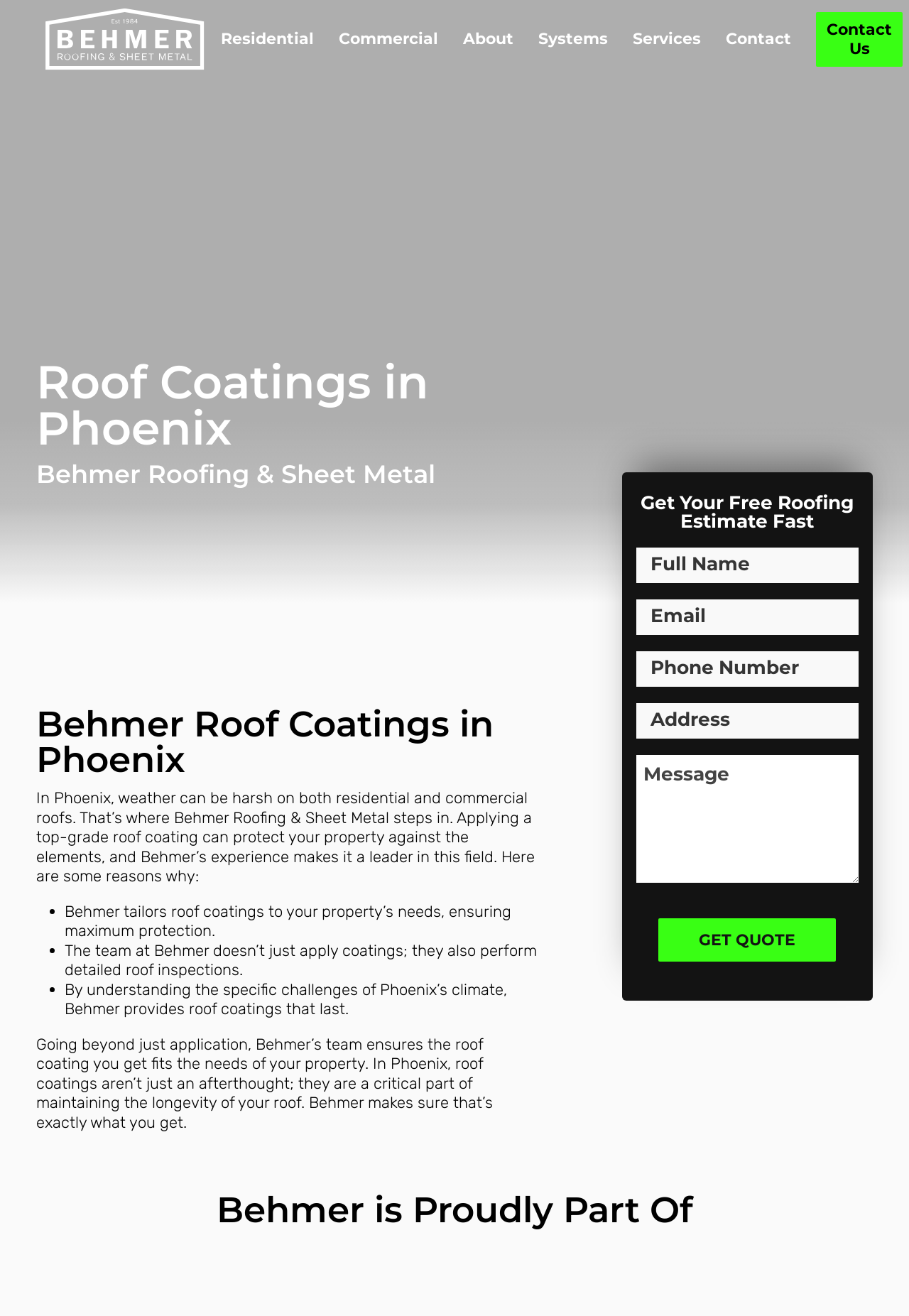How does Behmer tailor roof coatings?
Answer the question with as much detail as you can, using the image as a reference.

The webpage states that Behmer tailors roof coatings to a property's specific needs, ensuring maximum protection. This is mentioned in the list of benefits of Behmer's roof coating services.